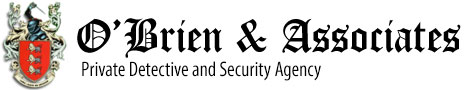Please provide a detailed answer to the question below based on the screenshot: 
What type of font is used for the agency's name?

The caption specifically mentions that the agency's name, 'O'Brien & Associates', is presented in an elegant, serif font, which conveys professionalism and expertise.